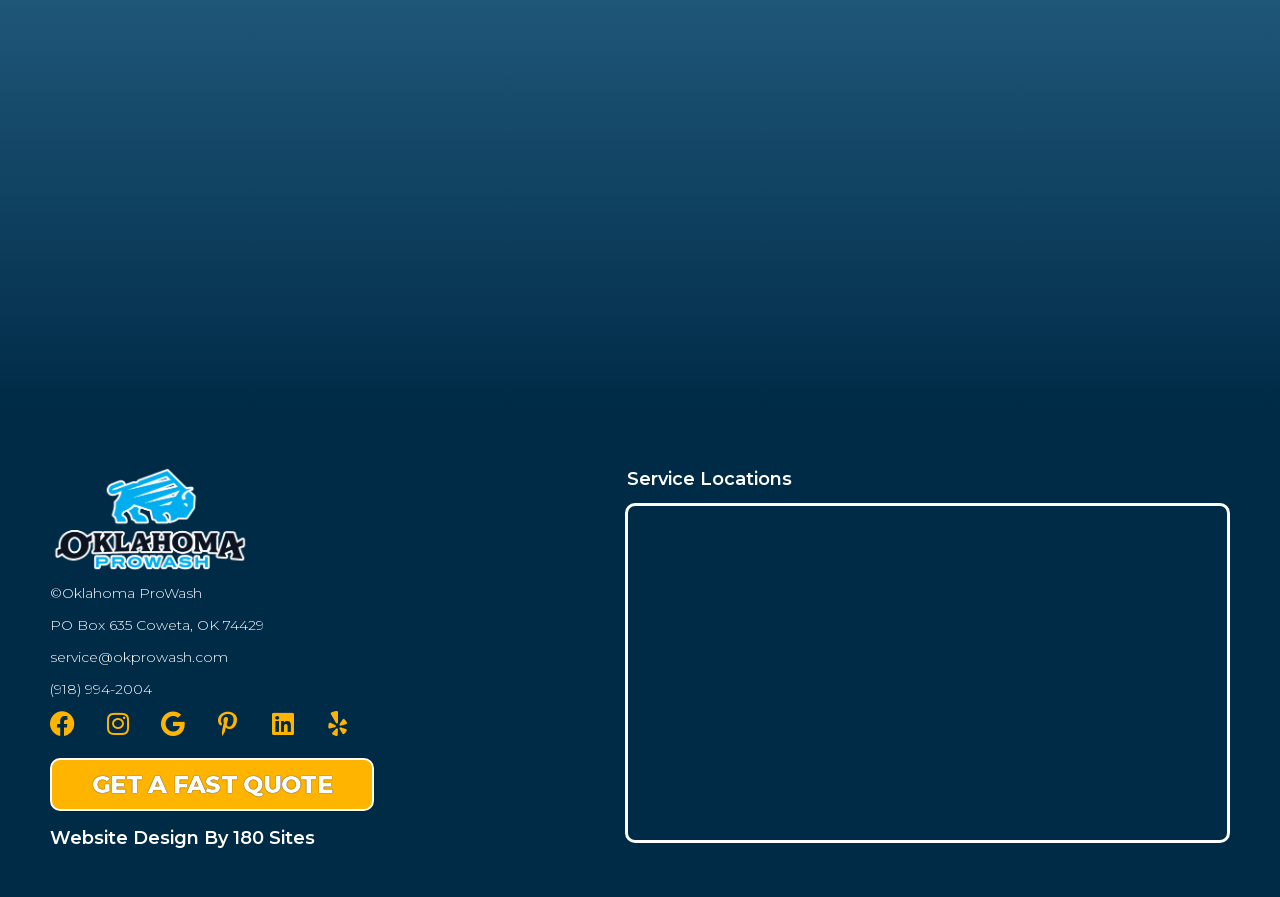Based on the visual content of the image, answer the question thoroughly: How many social media links are there?

There are five social media links at the top right corner of the webpage, which are Facebook, Instagram, Google, Pinterest, and Linkedin.